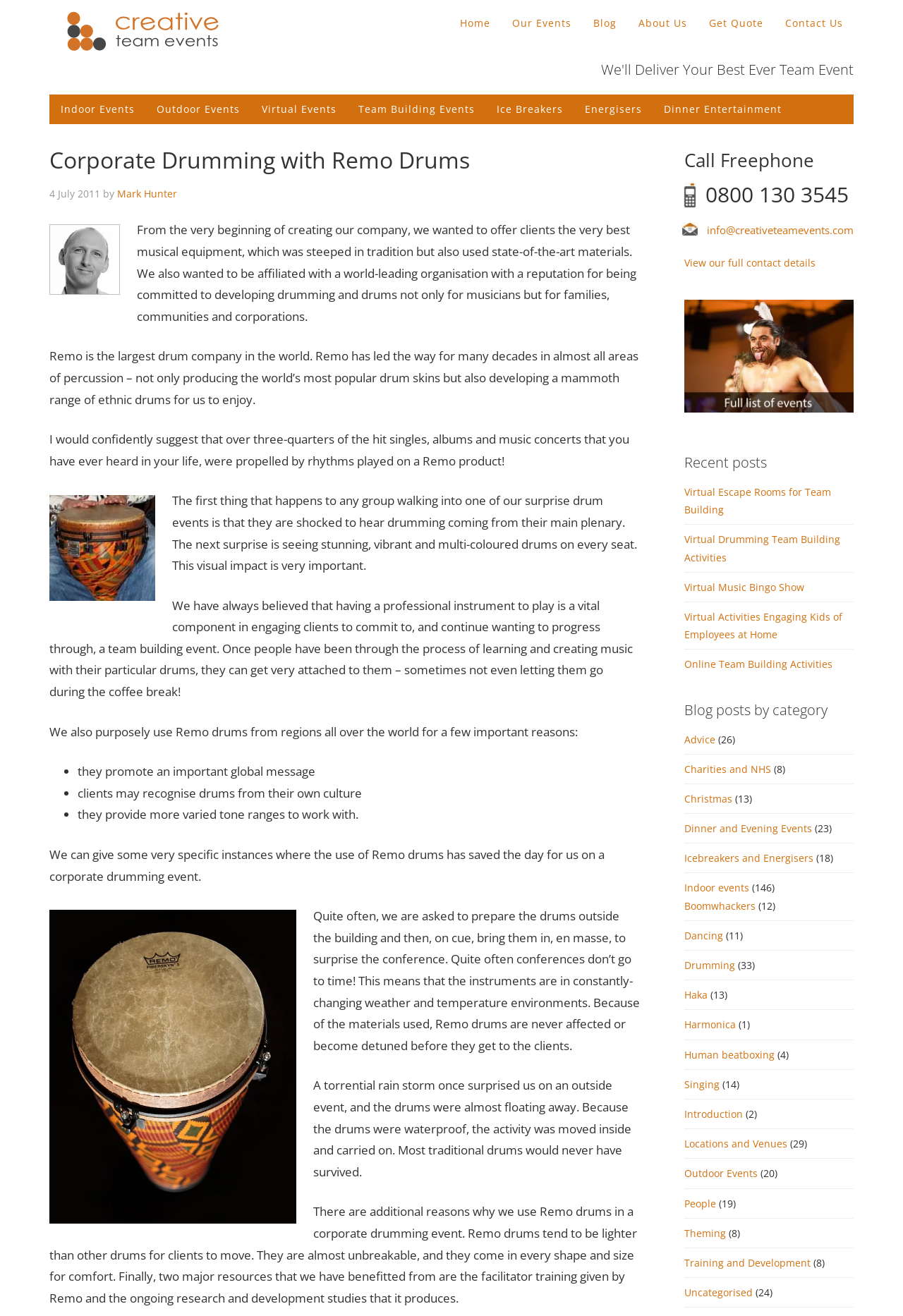Can you find the bounding box coordinates of the area I should click to execute the following instruction: "Call the freephone number"?

[0.781, 0.137, 0.94, 0.159]